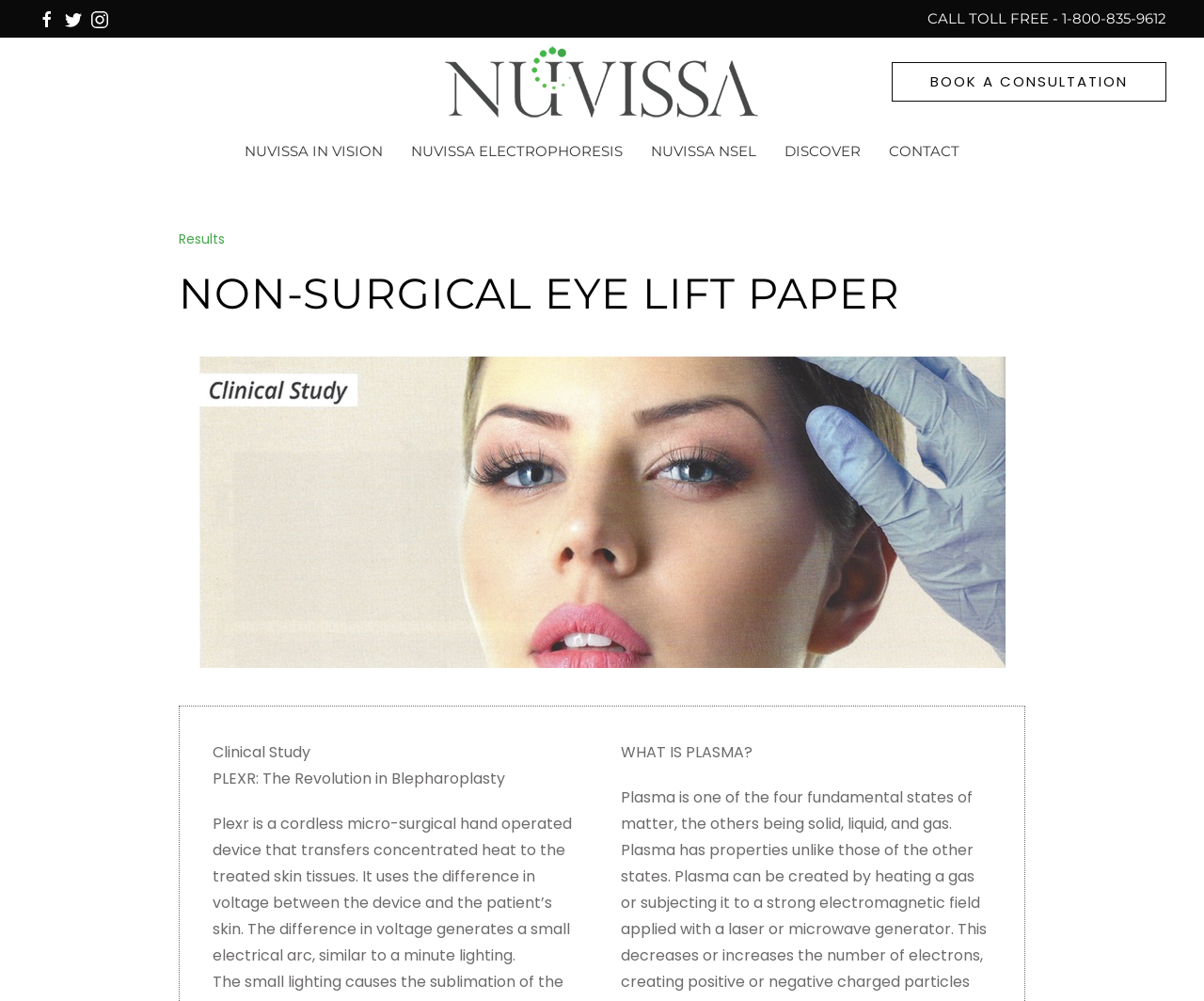Reply to the question with a single word or phrase:
What is the topic of the clinical study mentioned on the webpage?

PLEXR